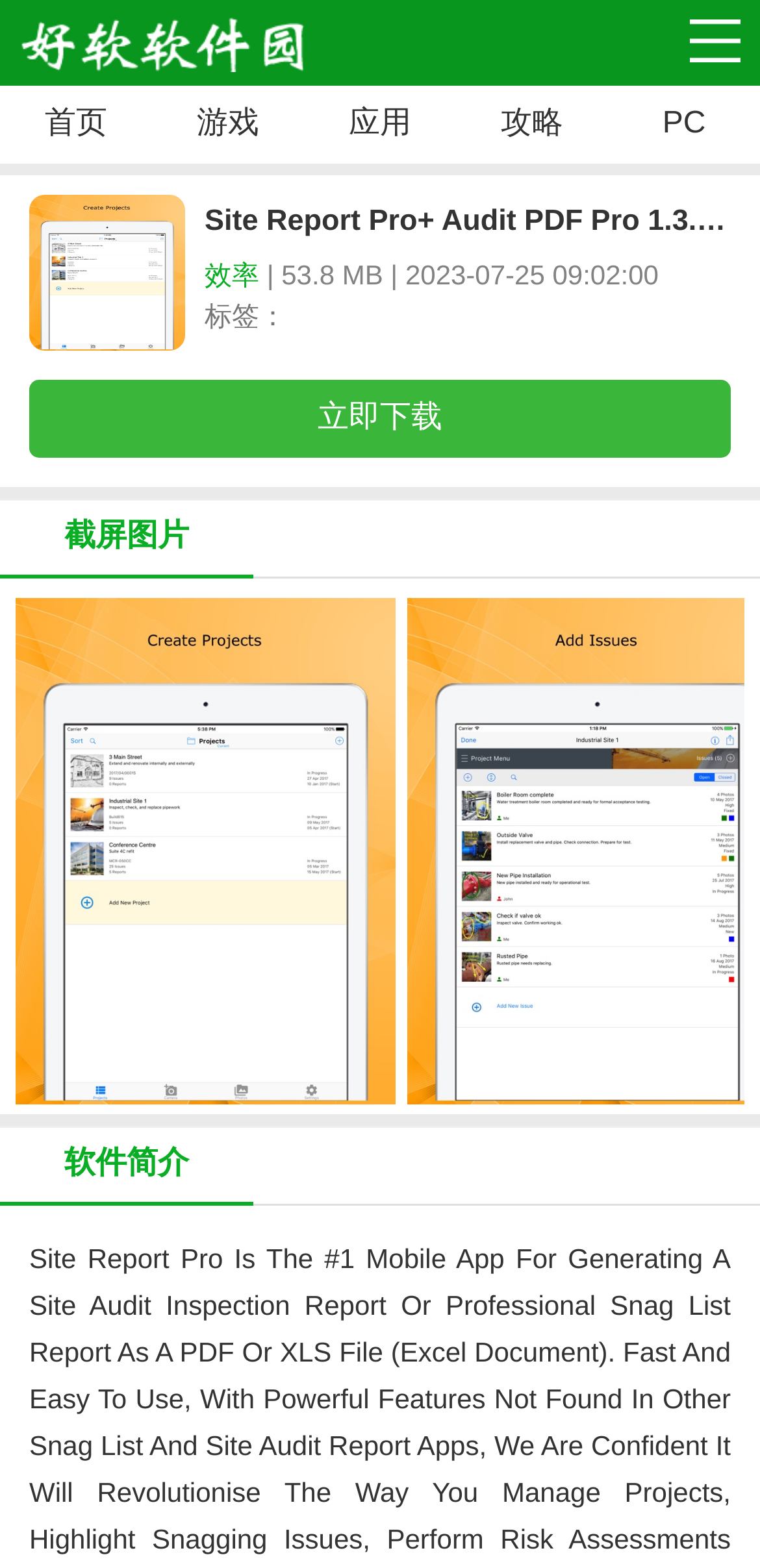Find the bounding box coordinates of the clickable area that will achieve the following instruction: "check the '软件简介'".

[0.085, 0.732, 0.249, 0.753]